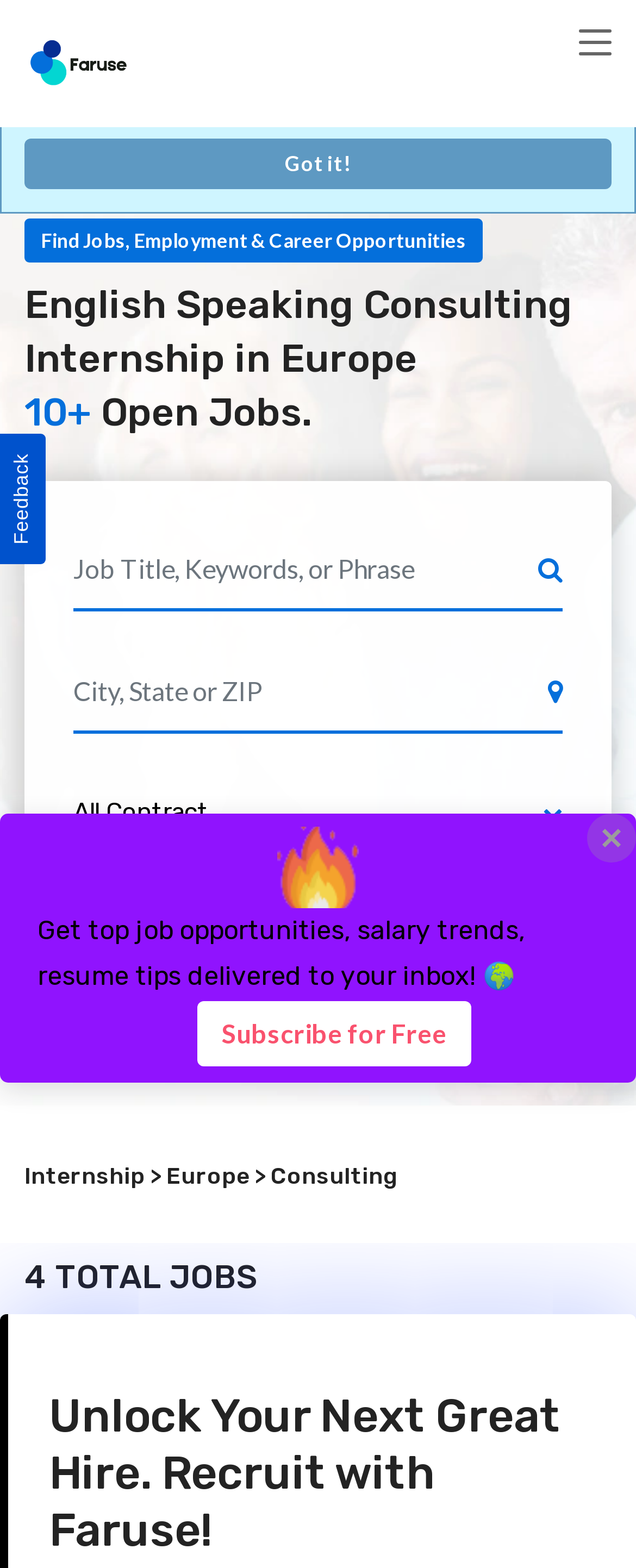What is the call-to-action for recruiters?
Answer with a single word or short phrase according to what you see in the image.

Unlock Your Next Great Hire. Recruit with Faruse!